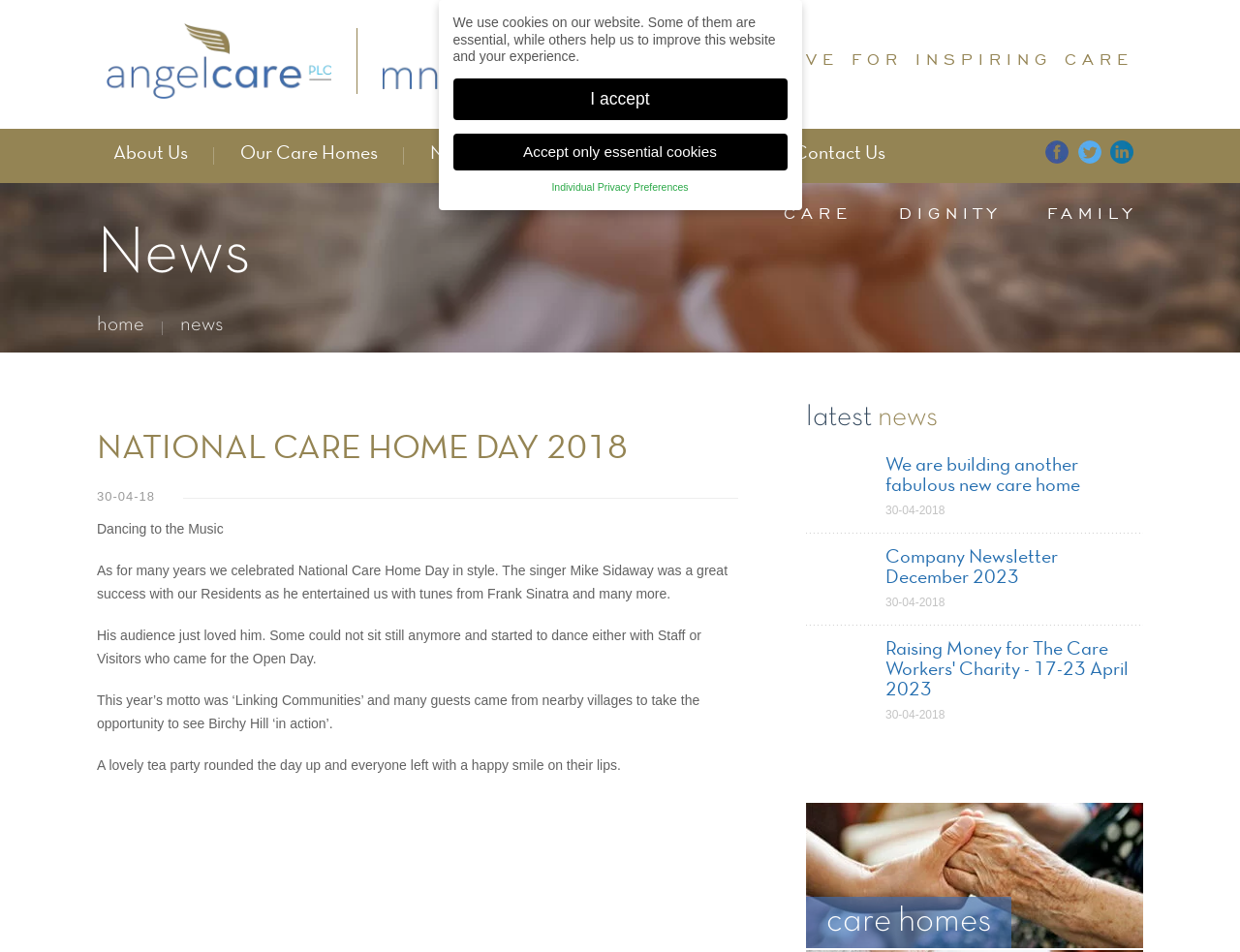Who entertained the residents on National Care Home Day 2018?
Based on the screenshot, give a detailed explanation to answer the question.

I found the answer by reading the text on the webpage, which states that 'The singer Mike Sidaway was a great success with our Residents as he entertained us with tunes from Frank Sinatra and many more.' This indicates that Mike Sidaway was the one who entertained the residents on National Care Home Day 2018.